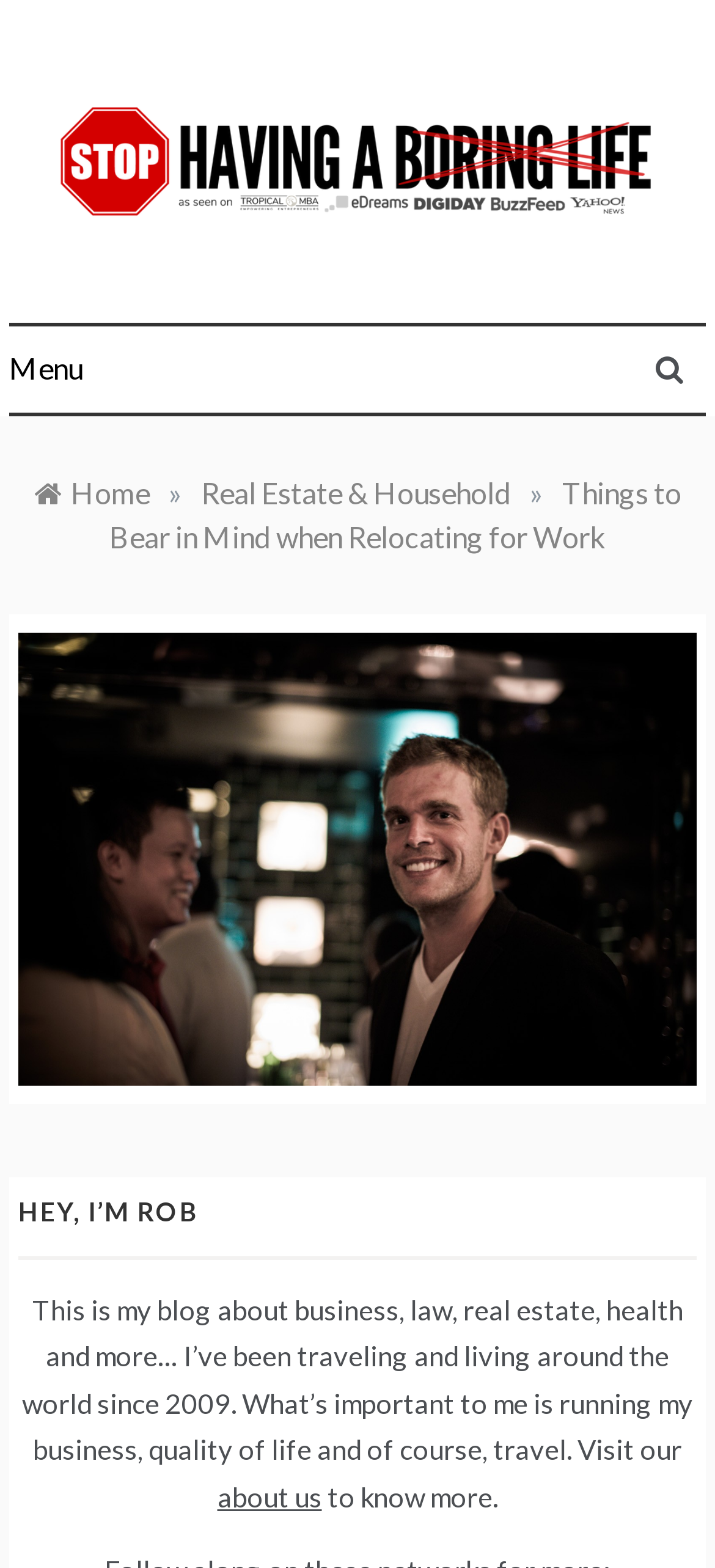Offer a thorough description of the webpage.

The webpage appears to be a personal blog, with a focus on the author's experiences and insights related to business, law, real estate, health, and travel. 

At the top left of the page, there is a link to an article titled "Stop Having a Boring Life – If Life is Boring, You're Doing it Wrong!" accompanied by an image. Below this, there is a heading with the same title, and another link to the same article. 

To the right of the image, there is a brief description of the blog, stating that it is about a guy traveling the world because it seems like a fun thing to do. 

A menu button is located below the image, and to its right, there is a link with no text. 

Further down, there is a navigation section with breadcrumbs, featuring links to the homepage, "Real Estate & Household", and the current page, "Things to Bear in Mind when Relocating for Work". 

Toward the bottom of the page, there is a heading that introduces the author, Rob, and a paragraph of text that describes his background, interests, and the focus of his blog. The text also includes a link to an "about us" page.